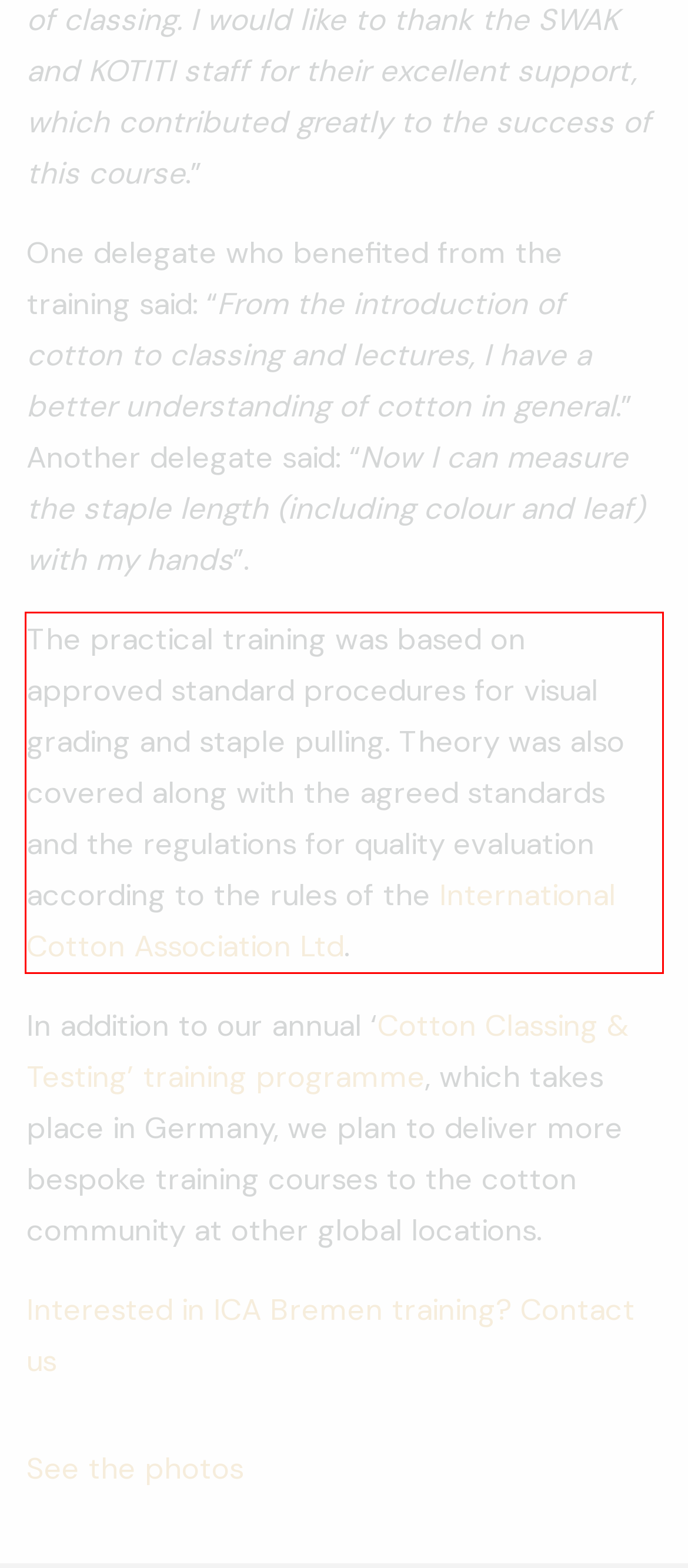Using the provided webpage screenshot, identify and read the text within the red rectangle bounding box.

The practical training was based on approved standard procedures for visual grading and staple pulling. Theory was also covered along with the agreed standards and the regulations for quality evaluation according to the rules of the International Cotton Association Ltd.